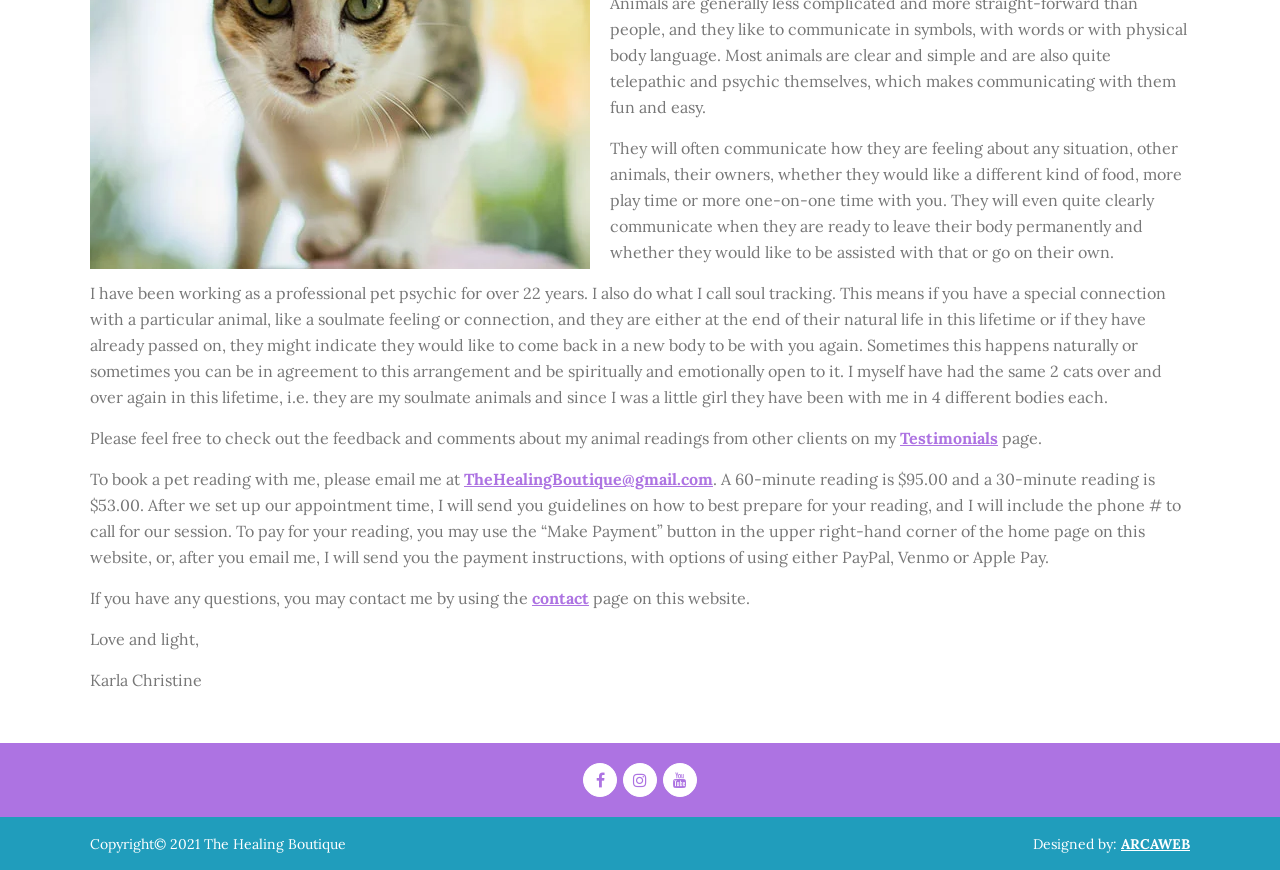Determine the bounding box coordinates for the HTML element mentioned in the following description: "contact". The coordinates should be a list of four floats ranging from 0 to 1, represented as [left, top, right, bottom].

[0.416, 0.676, 0.46, 0.699]